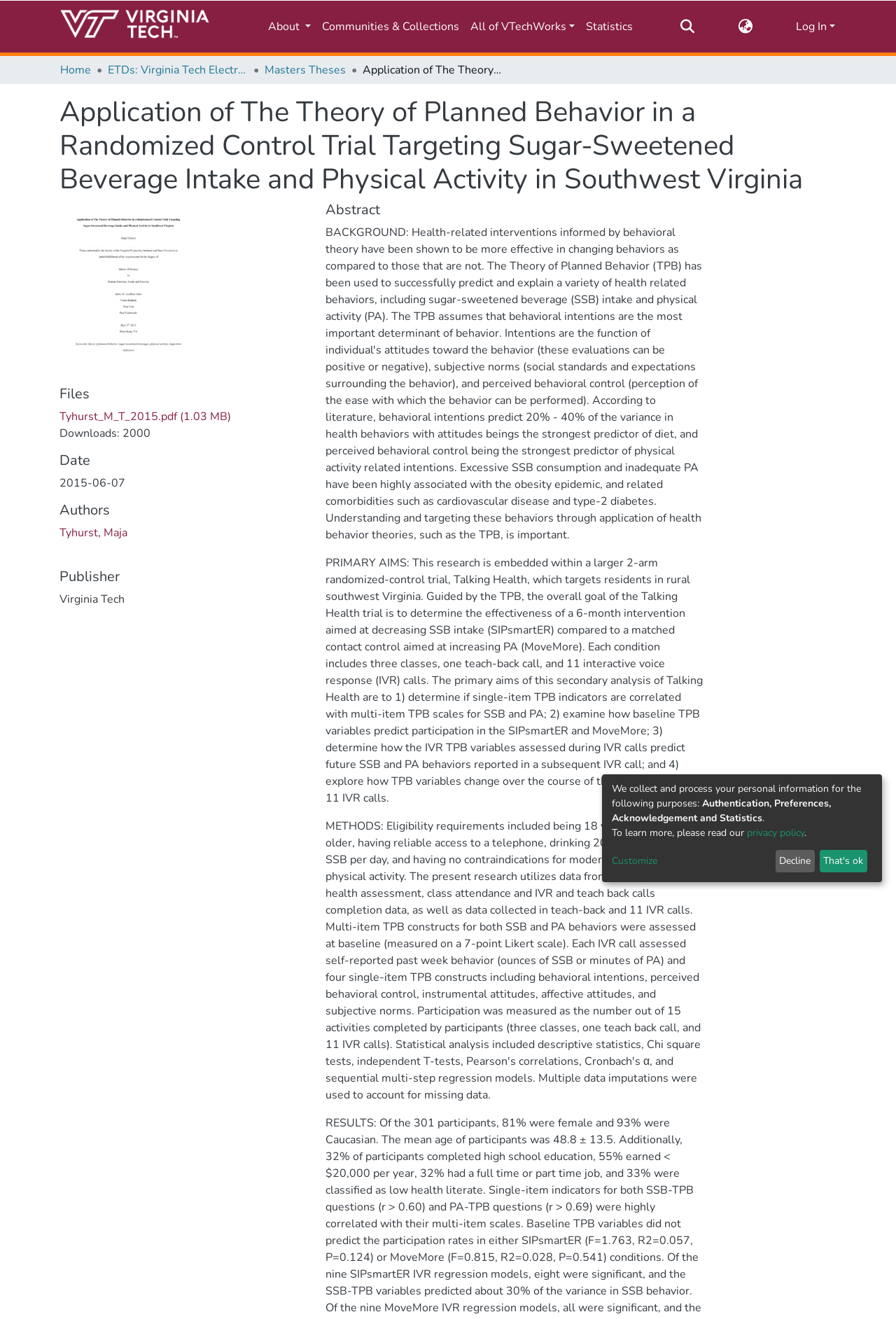Using details from the image, please answer the following question comprehensively:
What is the name of the research?

I found the answer by looking at the abstract section of the webpage, which mentions 'This research is embedded within a larger 2-arm randomized-control trial, Talking Health...'.